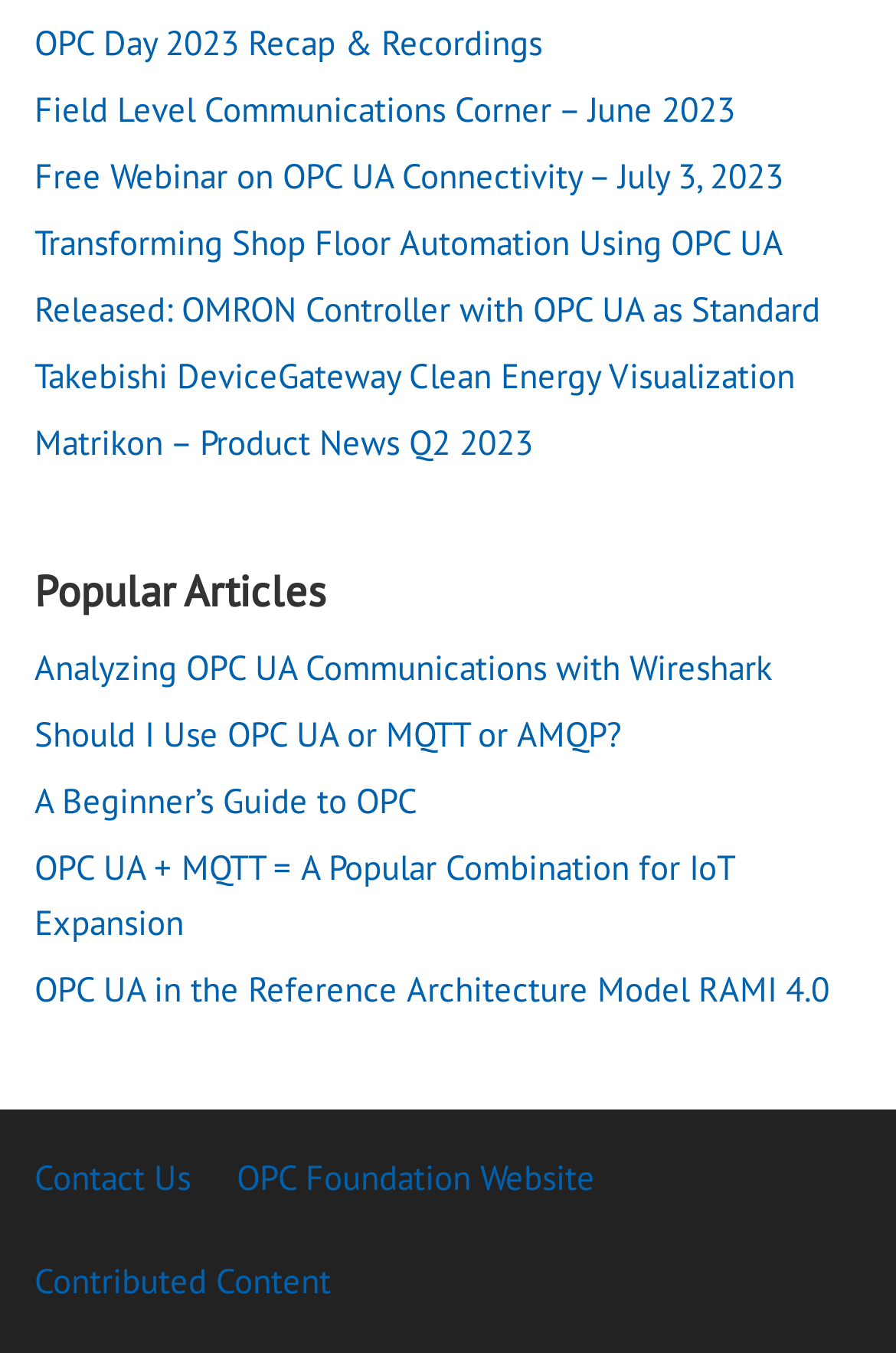What is the title of the first article?
Please answer the question with as much detail as possible using the screenshot.

I looked at the first link element in the main content area and found that its text is 'OPC Day 2023 Recap & Recordings', which is likely the title of the first article.